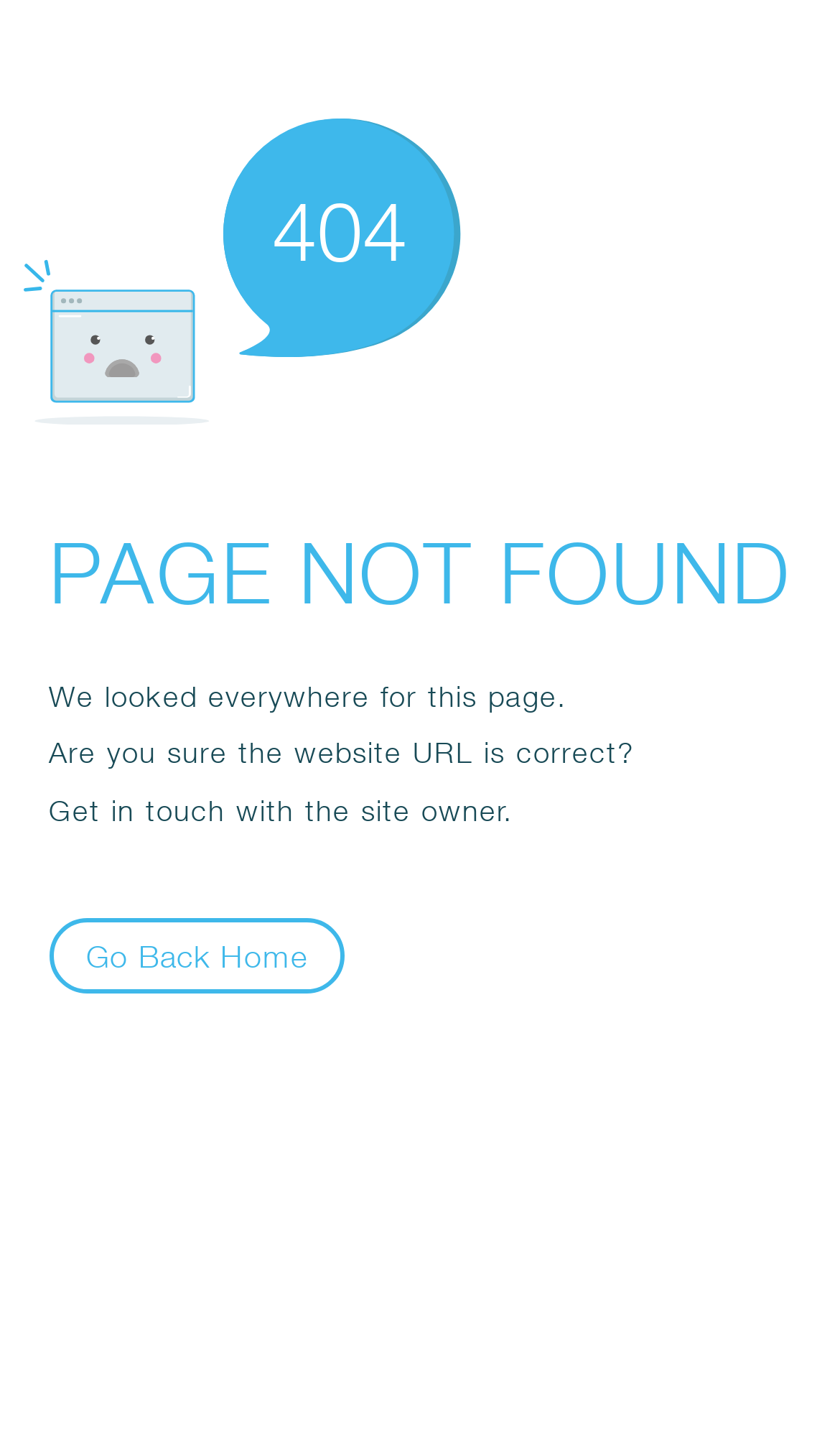Respond to the question with just a single word or phrase: 
What is suggested to the user to do next?

Get in touch with the site owner